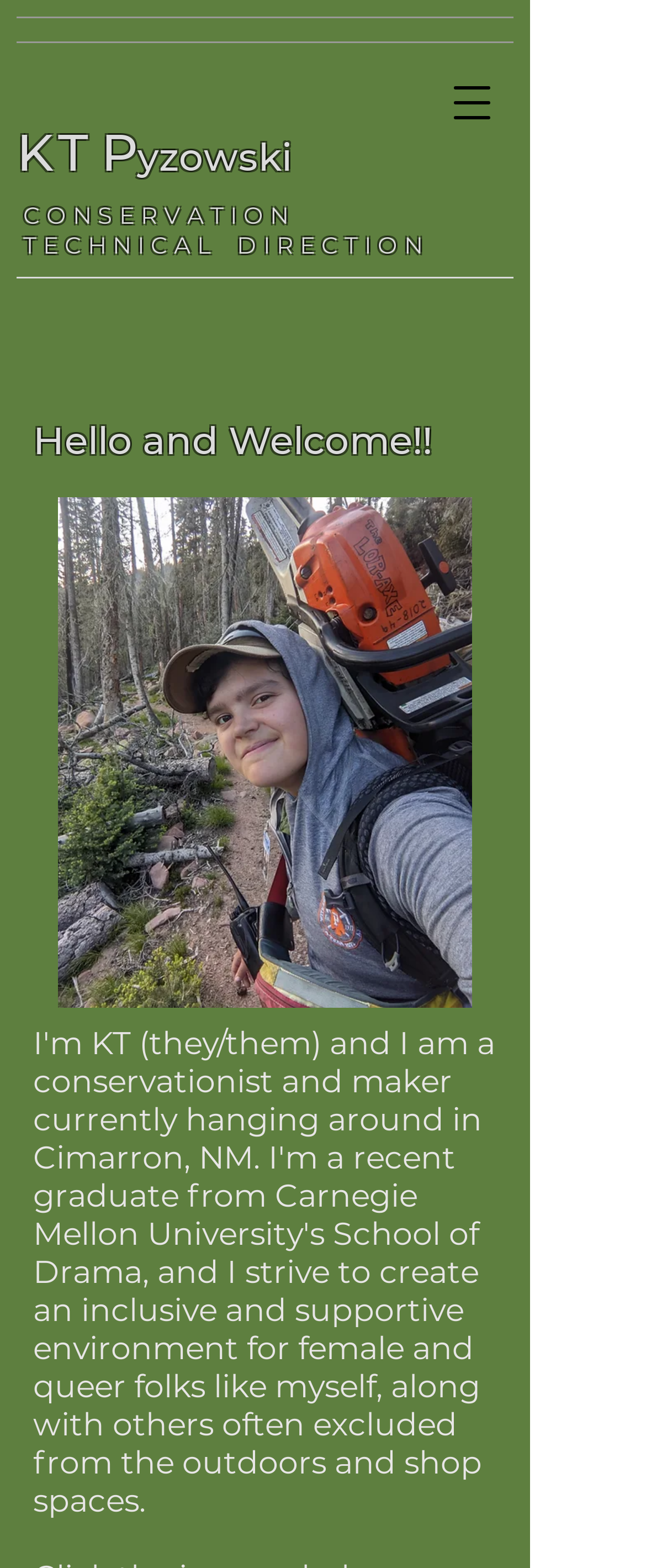Respond to the question below with a single word or phrase:
What is the text of the first link on the webpage?

K T Pyzowski